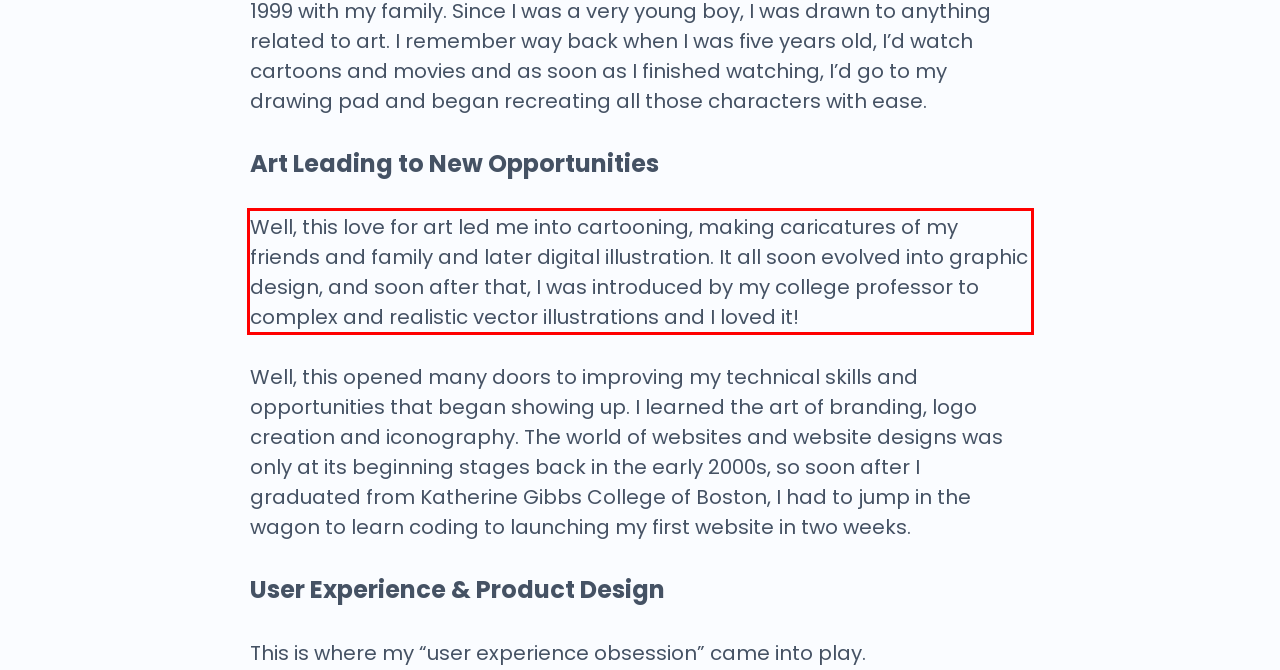Identify the text within the red bounding box on the webpage screenshot and generate the extracted text content.

Well, this love for art led me into cartooning, making caricatures of my friends and family and later digital illustration. It all soon evolved into graphic design, and soon after that, I was introduced by my college professor to complex and realistic vector illustrations and I loved it!